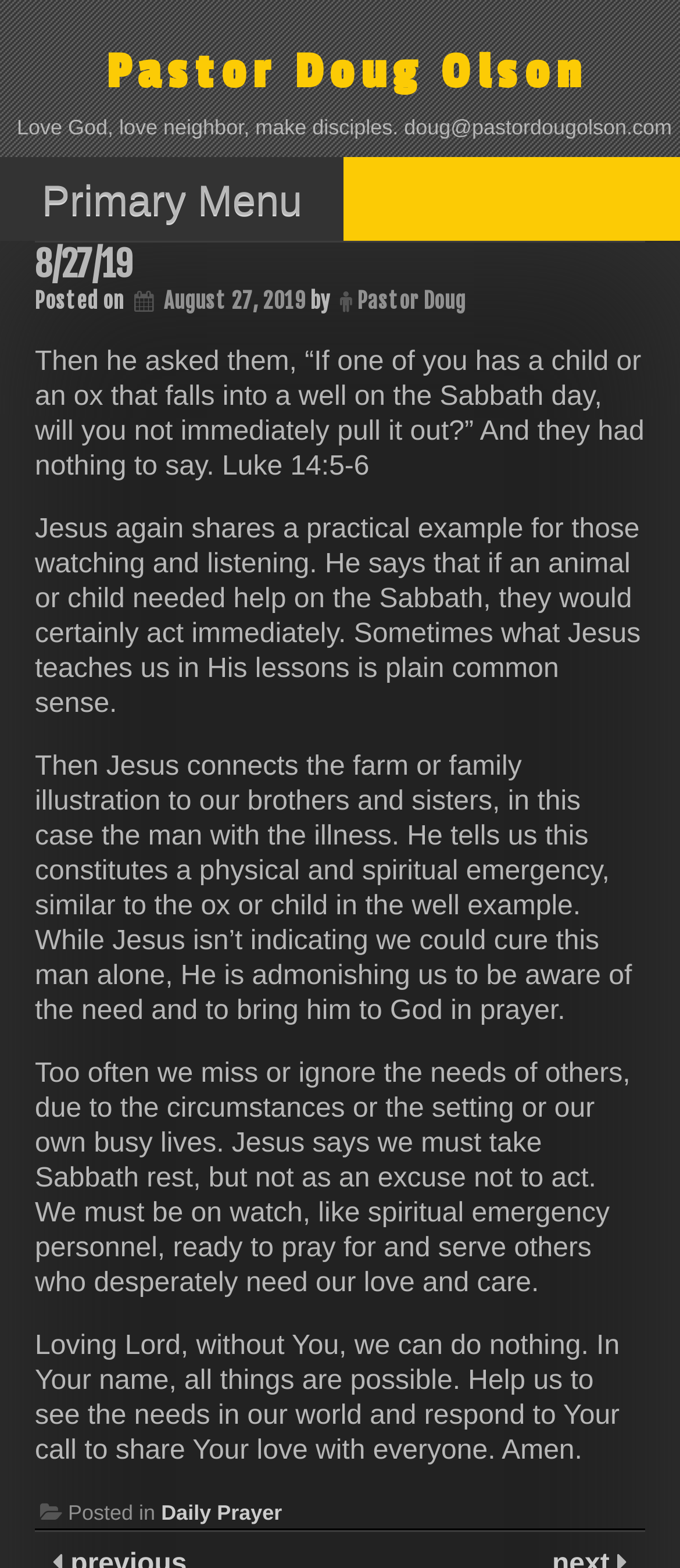Based on the element description "Pastor Doug", predict the bounding box coordinates of the UI element.

[0.526, 0.184, 0.685, 0.2]